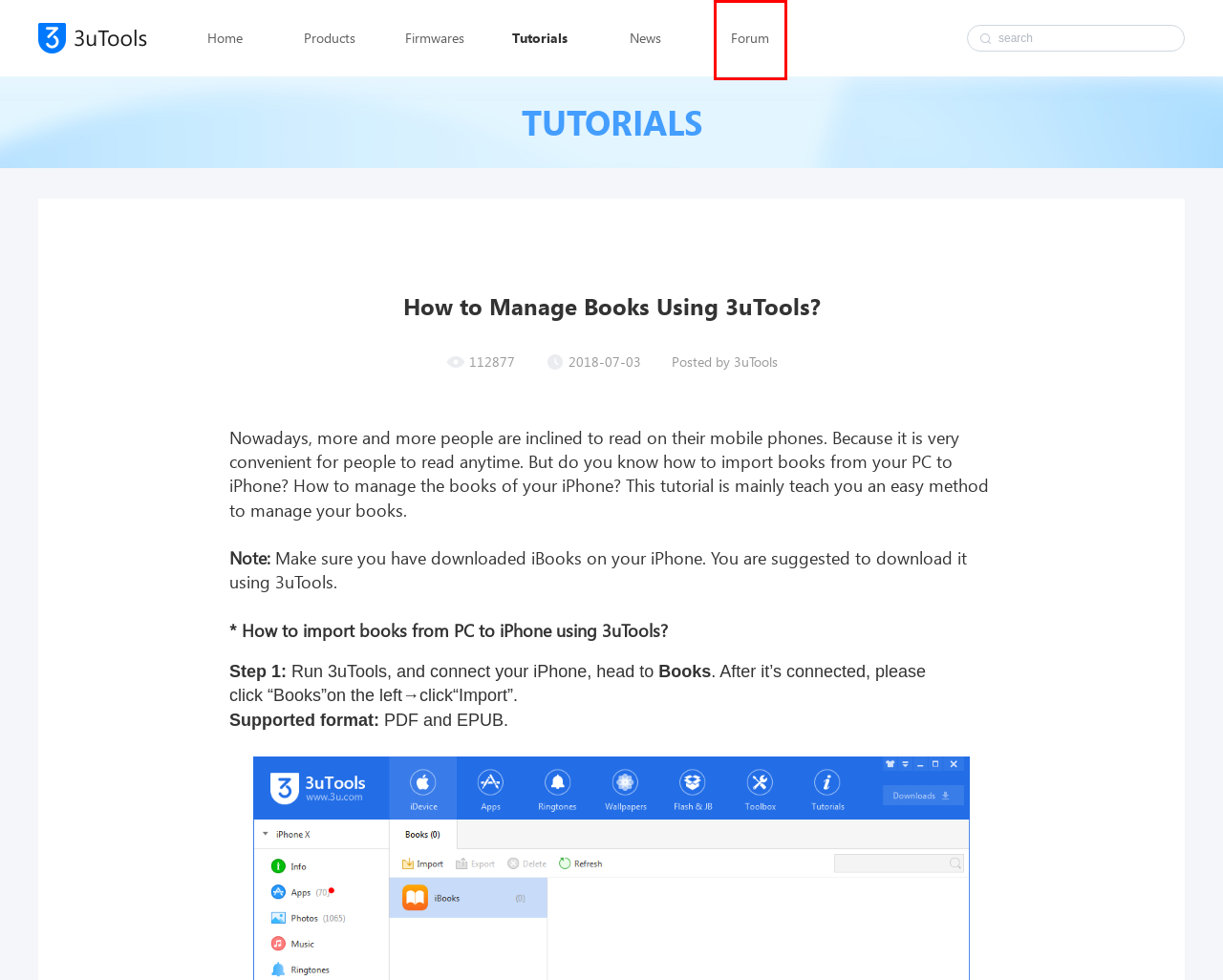Look at the screenshot of a webpage where a red bounding box surrounds a UI element. Your task is to select the best-matching webpage description for the new webpage after you click the element within the bounding box. The available options are:
A. Tutorial| 3uTools iOS jailbreak& flash
B. 3uTools-Forum - Index page
C. 3uTools | The best all-in-one tool for iOS users
D. How to Jailbreak iPhone & iPad on 3uTools? - 3uTools
E. Apple| Apple & iOS news and 3uTools
F. tutorial|3uTools Frequently Prompts “Connection Timeout”?
G. 3uTools | iOS jailbreak & flash tool
H. tutorial|How to Fix Cannot Import Photos to the Camera Roll?

B